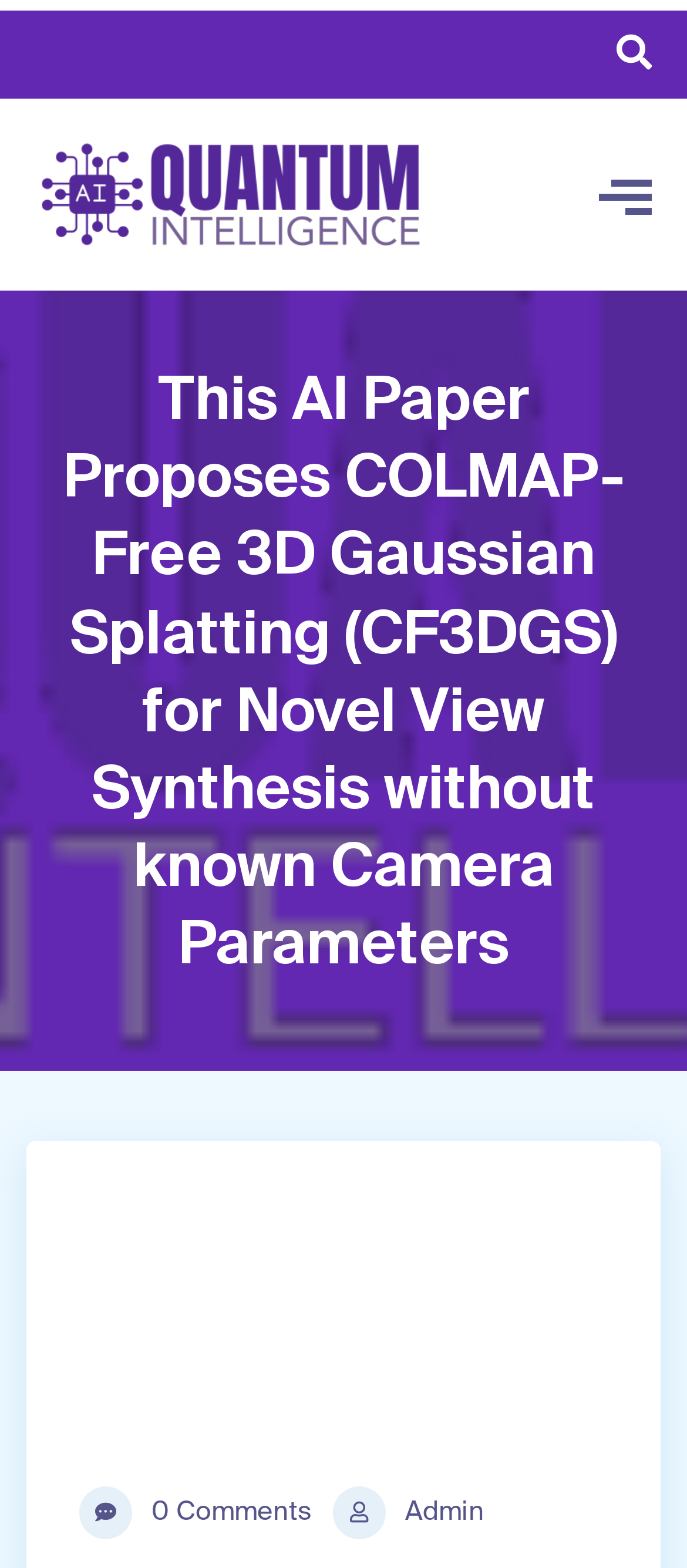What is the name of the website? Examine the screenshot and reply using just one word or a brief phrase.

AI Quantum Intelligence